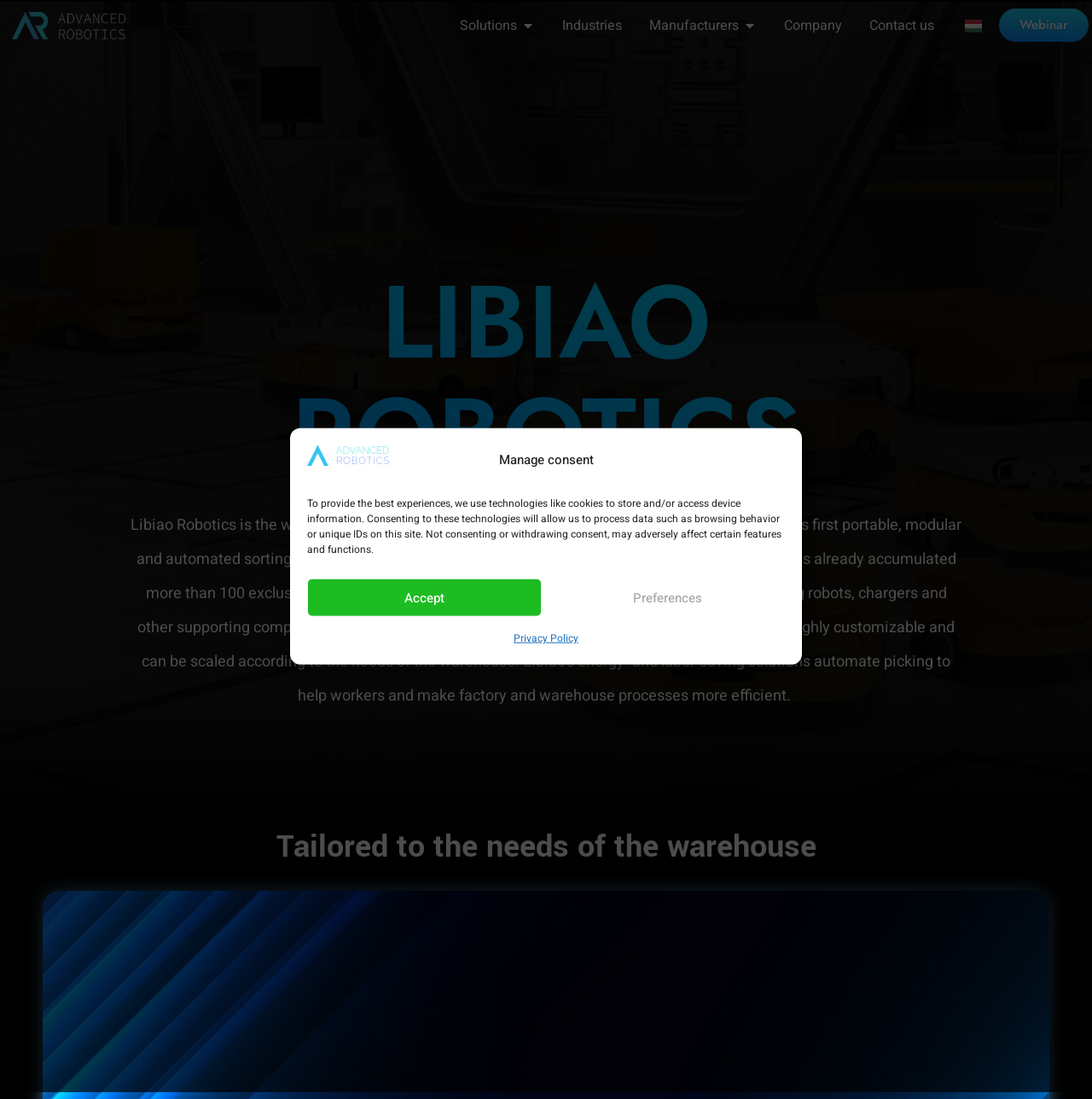Determine the bounding box coordinates of the clickable region to follow the instruction: "Click the Contact us link".

[0.784, 0.005, 0.868, 0.041]